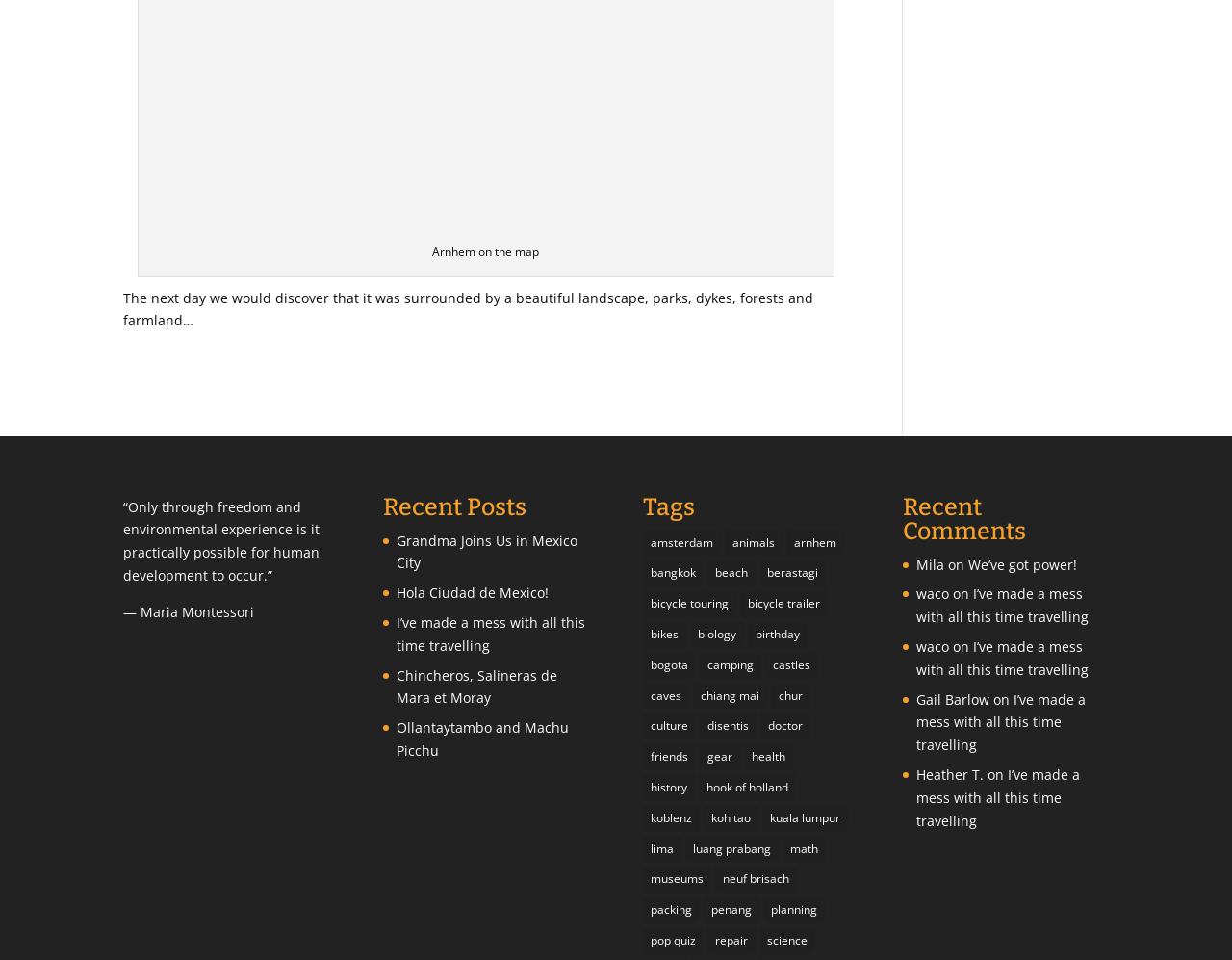Please identify the bounding box coordinates of the clickable area that will fulfill the following instruction: "View 'Tags'". The coordinates should be in the format of four float numbers between 0 and 1, i.e., [left, top, right, bottom].

[0.522, 0.516, 0.689, 0.551]